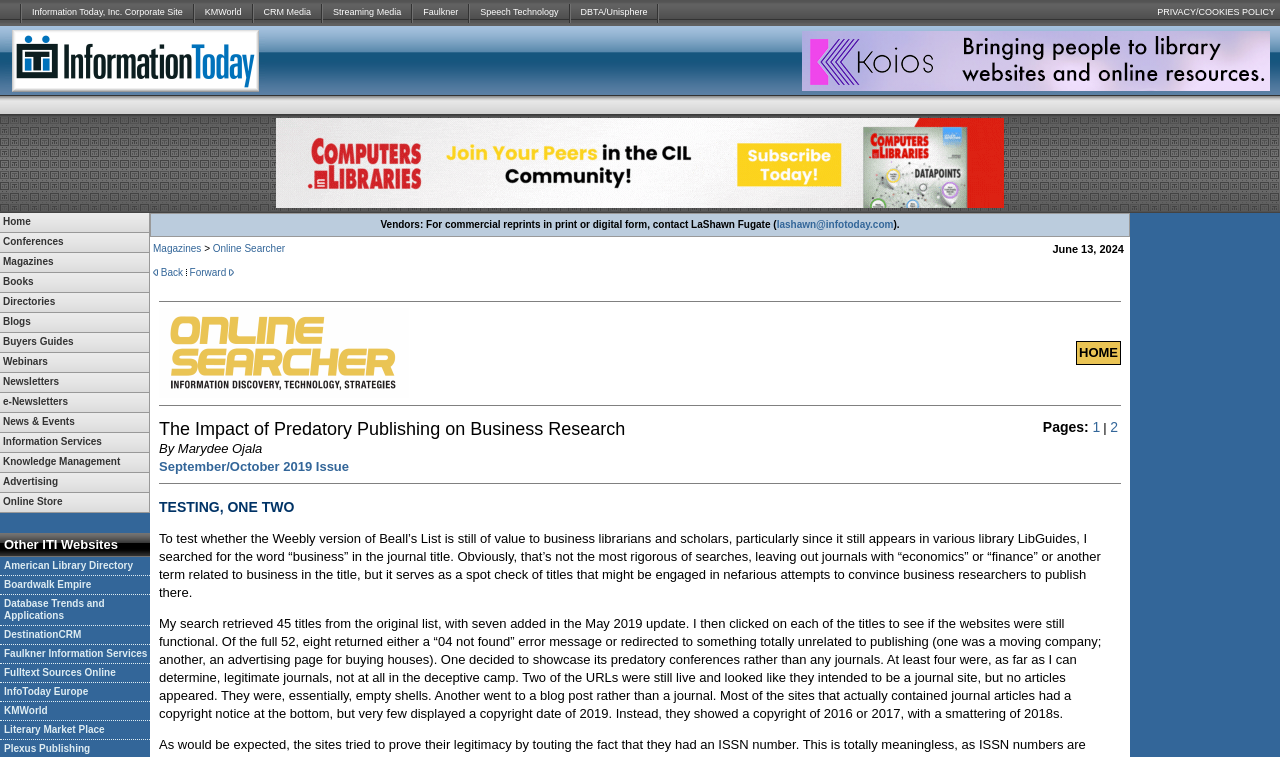Please specify the bounding box coordinates of the clickable section necessary to execute the following command: "Chat with Rose online".

None